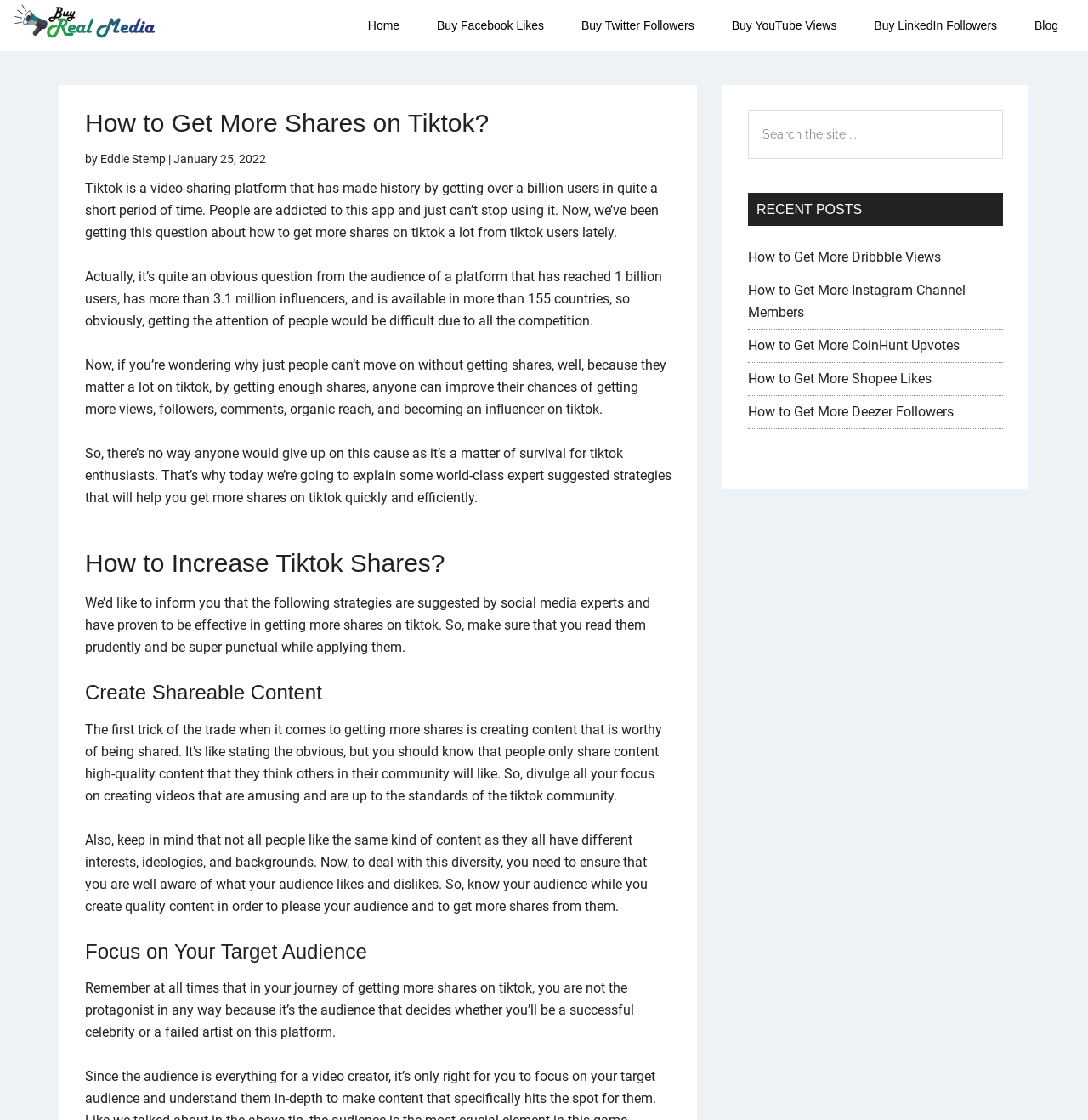Please locate and retrieve the main header text of the webpage.

How to Get More Shares on Tiktok?